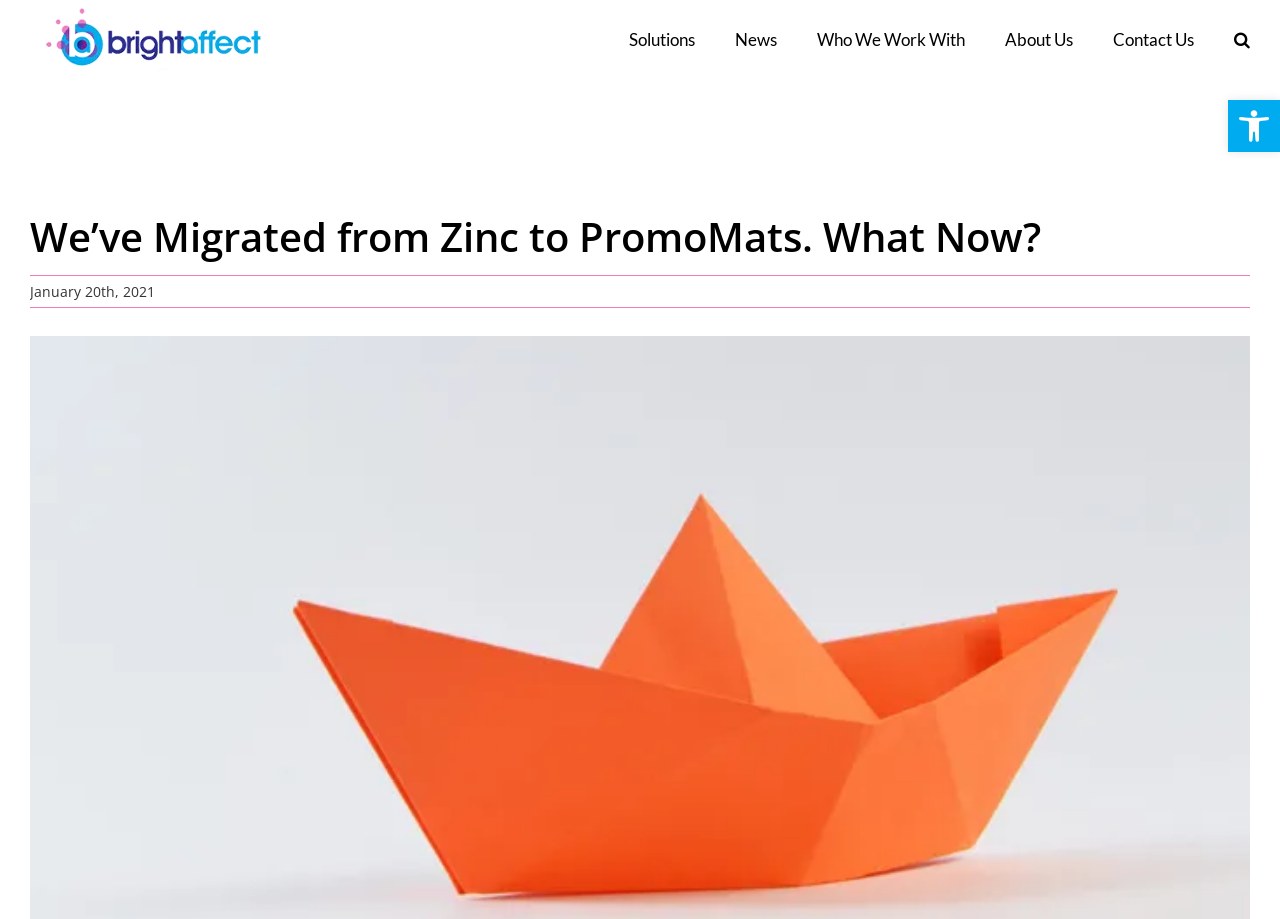Find the bounding box coordinates for the UI element that matches this description: "Open toolbar Accessibility Tools".

[0.959, 0.109, 1.0, 0.165]